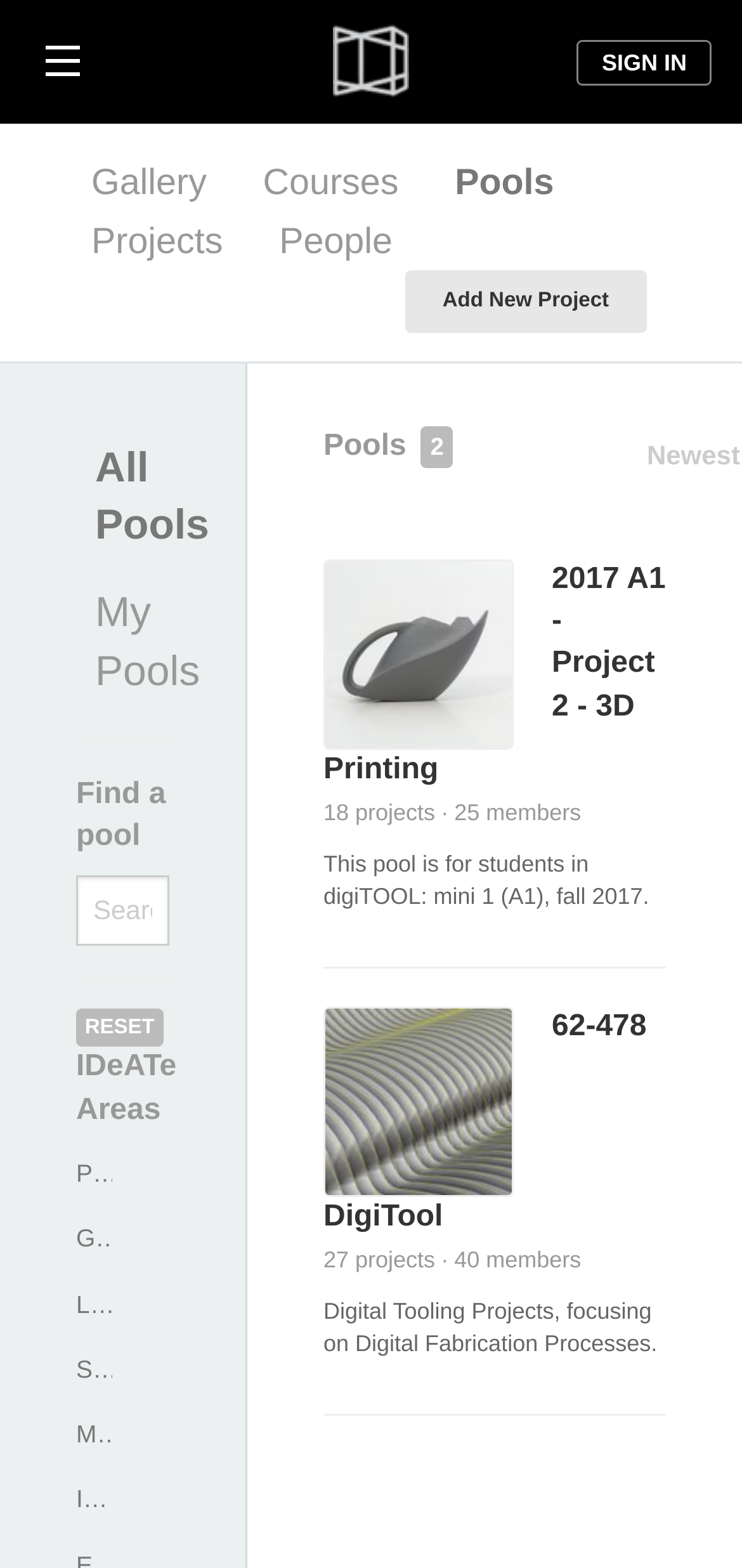For the element described, predict the bounding box coordinates as (top-left x, top-left y, bottom-right x, bottom-right y). All values should be between 0 and 1. Element description: Menu

[0.0, 0.0, 0.167, 0.079]